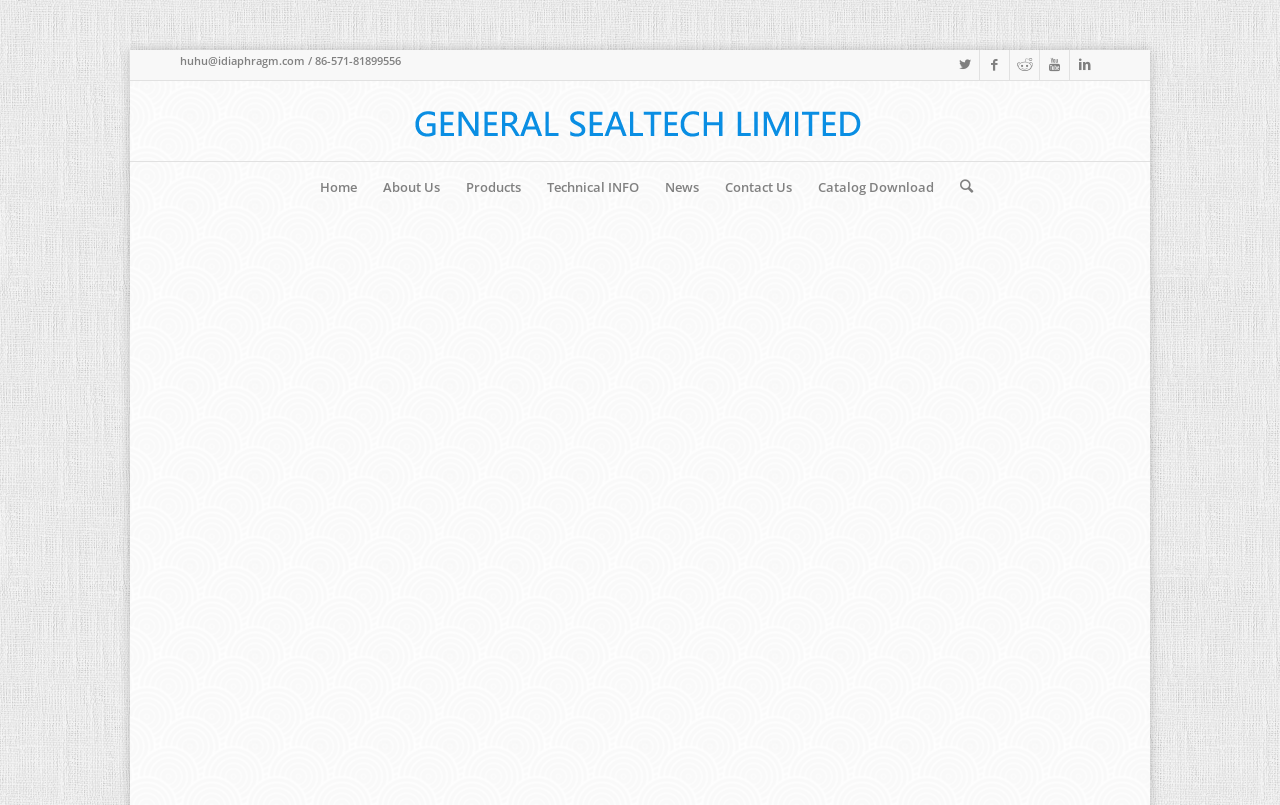Locate the bounding box coordinates of the area that needs to be clicked to fulfill the following instruction: "Browse the products". The coordinates should be in the format of four float numbers between 0 and 1, namely [left, top, right, bottom].

[0.354, 0.201, 0.417, 0.263]